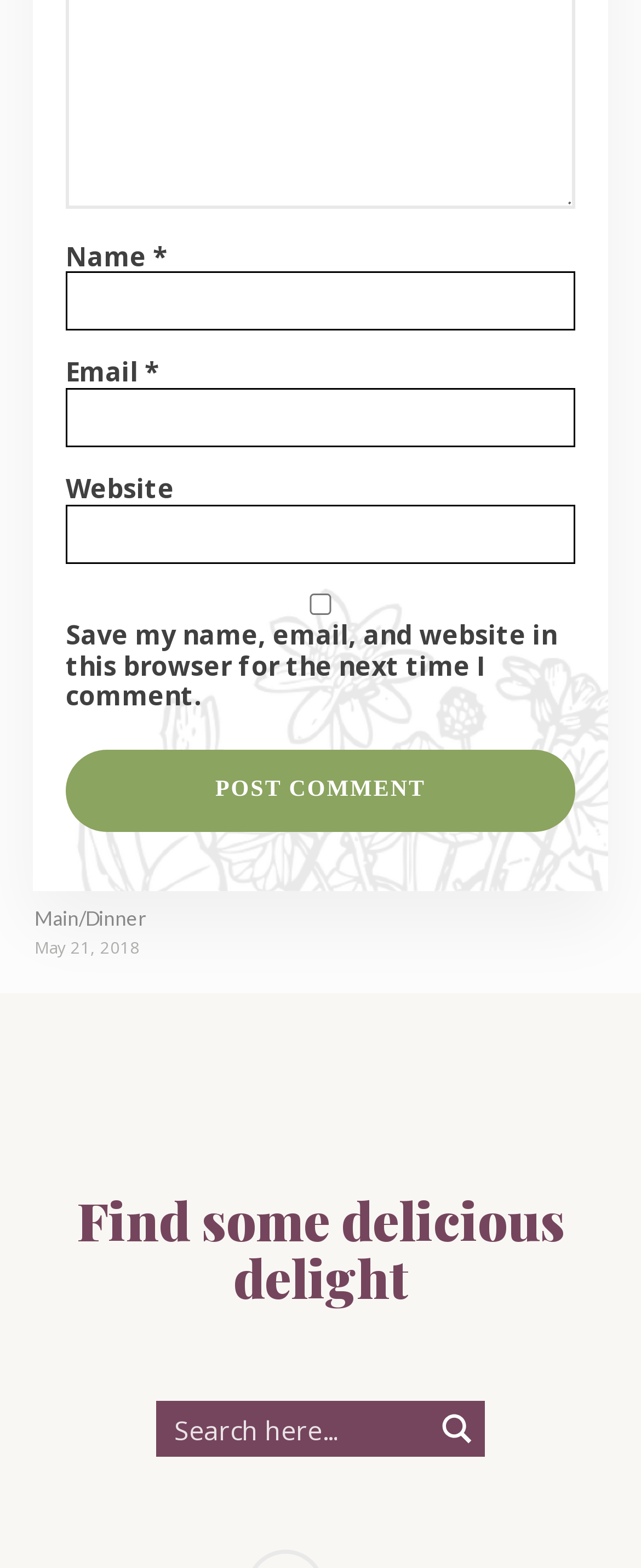Show the bounding box coordinates of the element that should be clicked to complete the task: "Read about 'Courts & Crime'".

None